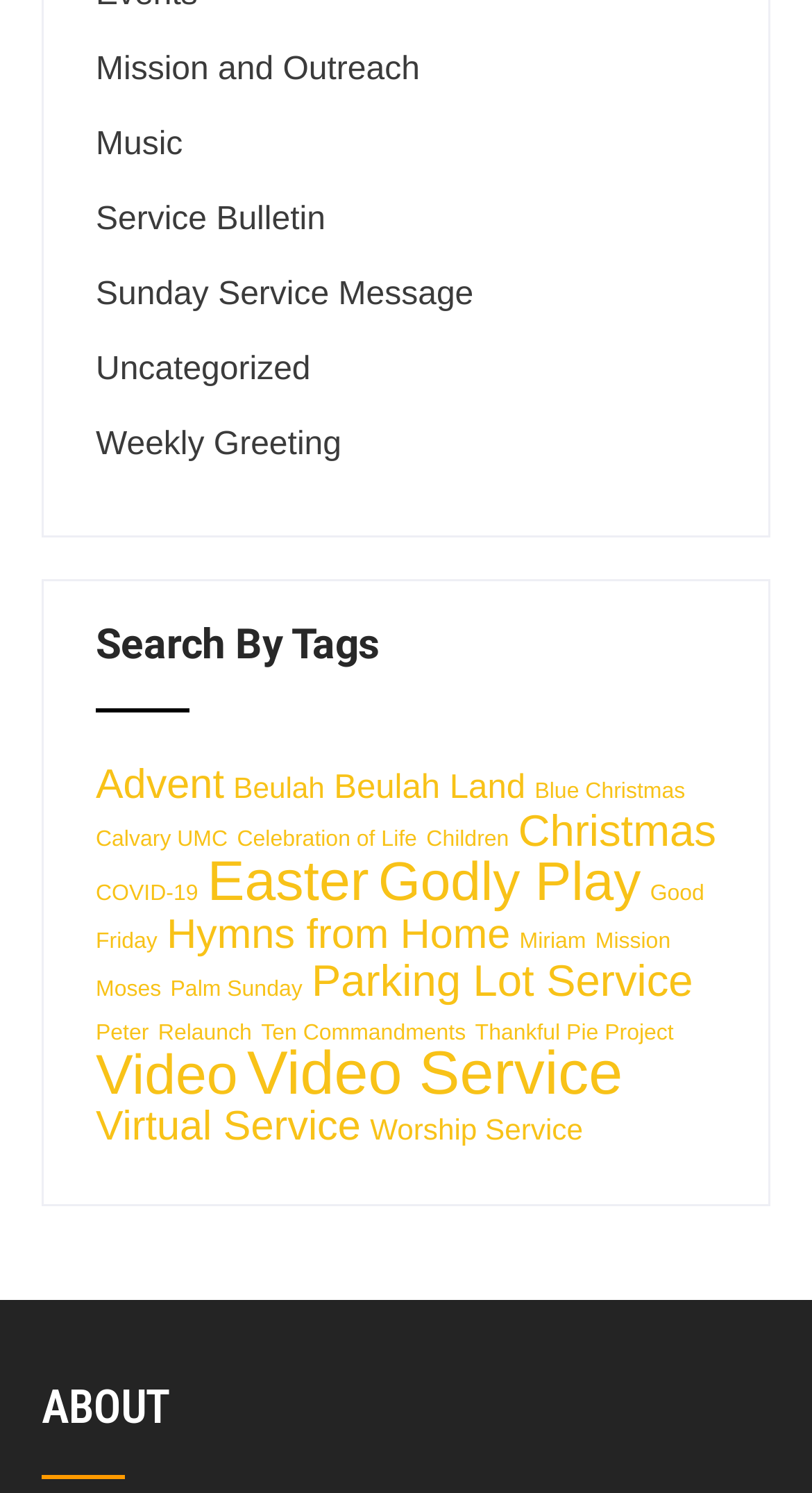What is the purpose of the 'Search By Tags' section?
Answer the question with as much detail as possible.

The 'Search By Tags' section provides a list of links categorized by events and topics. This suggests that the purpose of this section is to allow users to search for content on the webpage by using these tags.